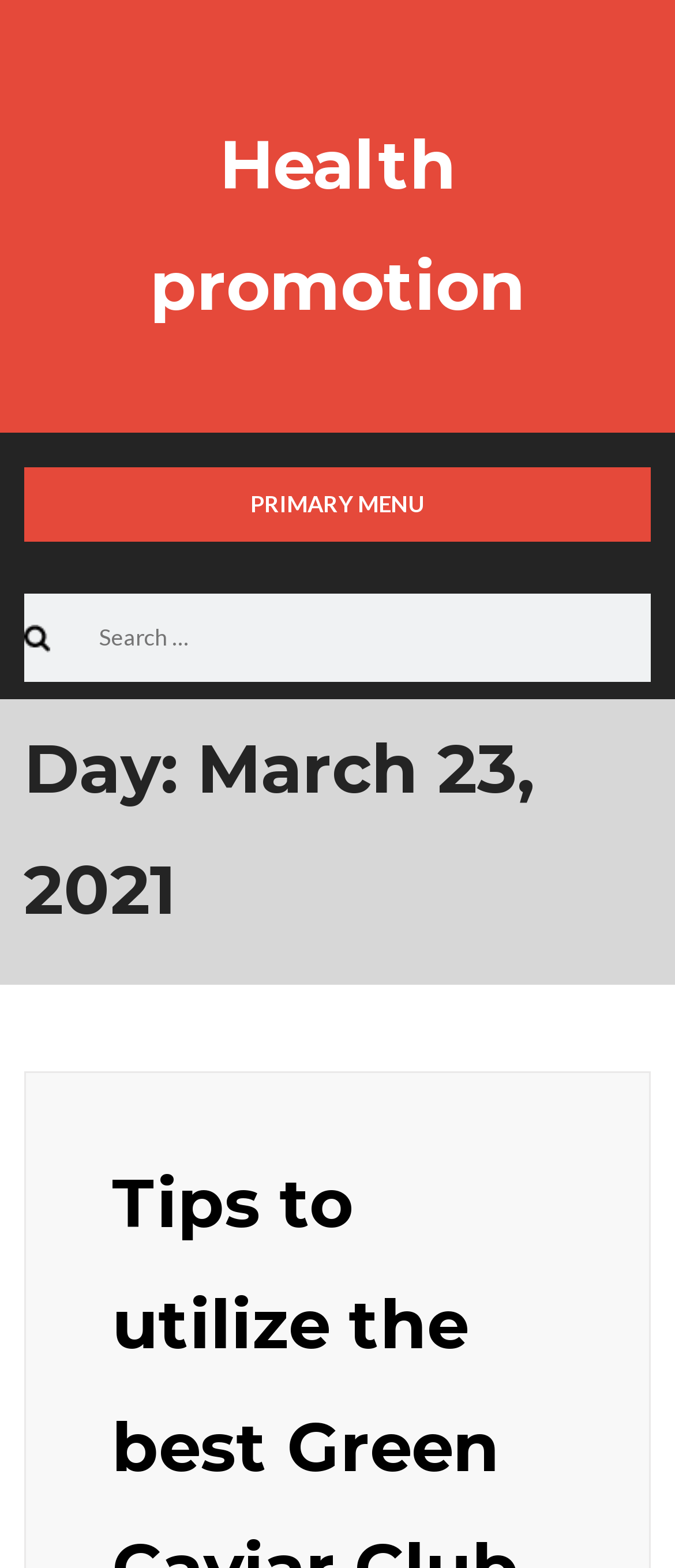Provide a thorough and detailed response to the question by examining the image: 
What is the date displayed on the webpage?

I found the date 'March 23, 2021' on the webpage by looking at the heading element that says 'Day: March 23, 2021'.